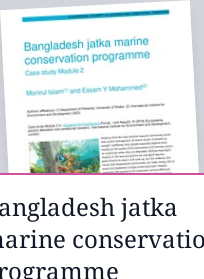Provide an in-depth description of the image.

The image features a document titled "Bangladesh jatka marine conservation programme," which serves as a case study in Module 2. The authors, Merinul Islam and Essam Y Mohammed, are affiliated with the Department of Fisheries at the University of Chowdhury. This publication discusses the conservation efforts and ecological significance of the jatka, which refers to juvenile hilsa fish that are vital to the local fisheries and economy. The document provides insights into the methodologies and impacts of the conservation programme, highlighting its importance for sustainable marine practices in Bangladesh.